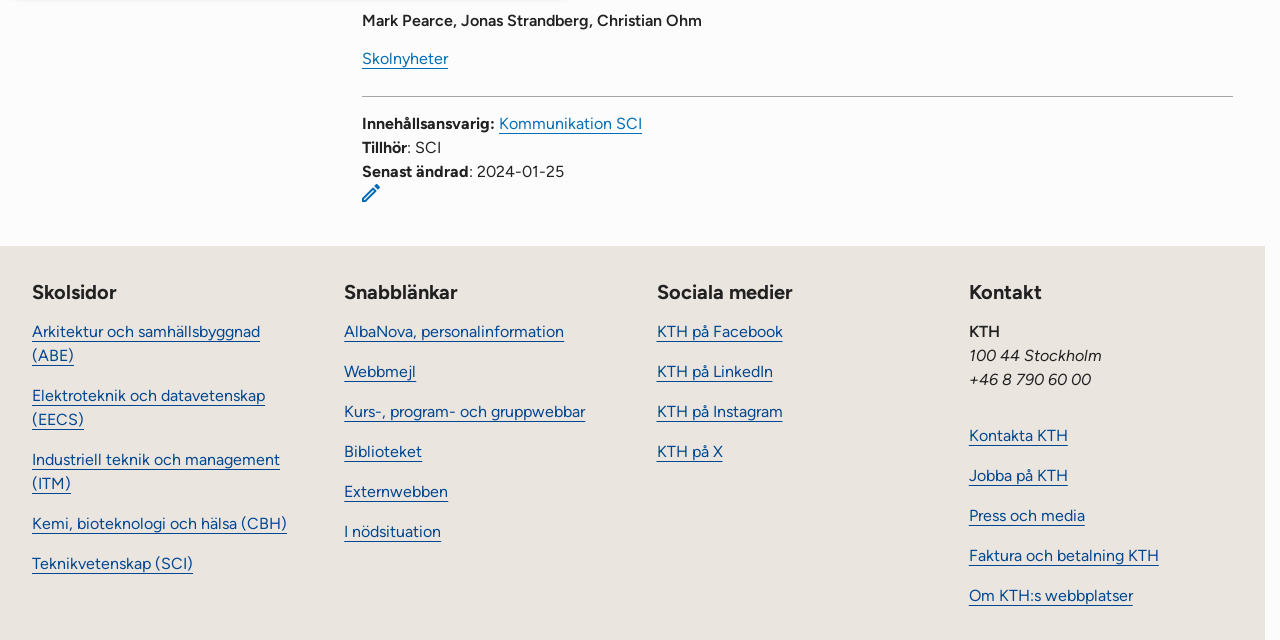What is the name of the school?
Based on the image, answer the question with a single word or brief phrase.

KTH